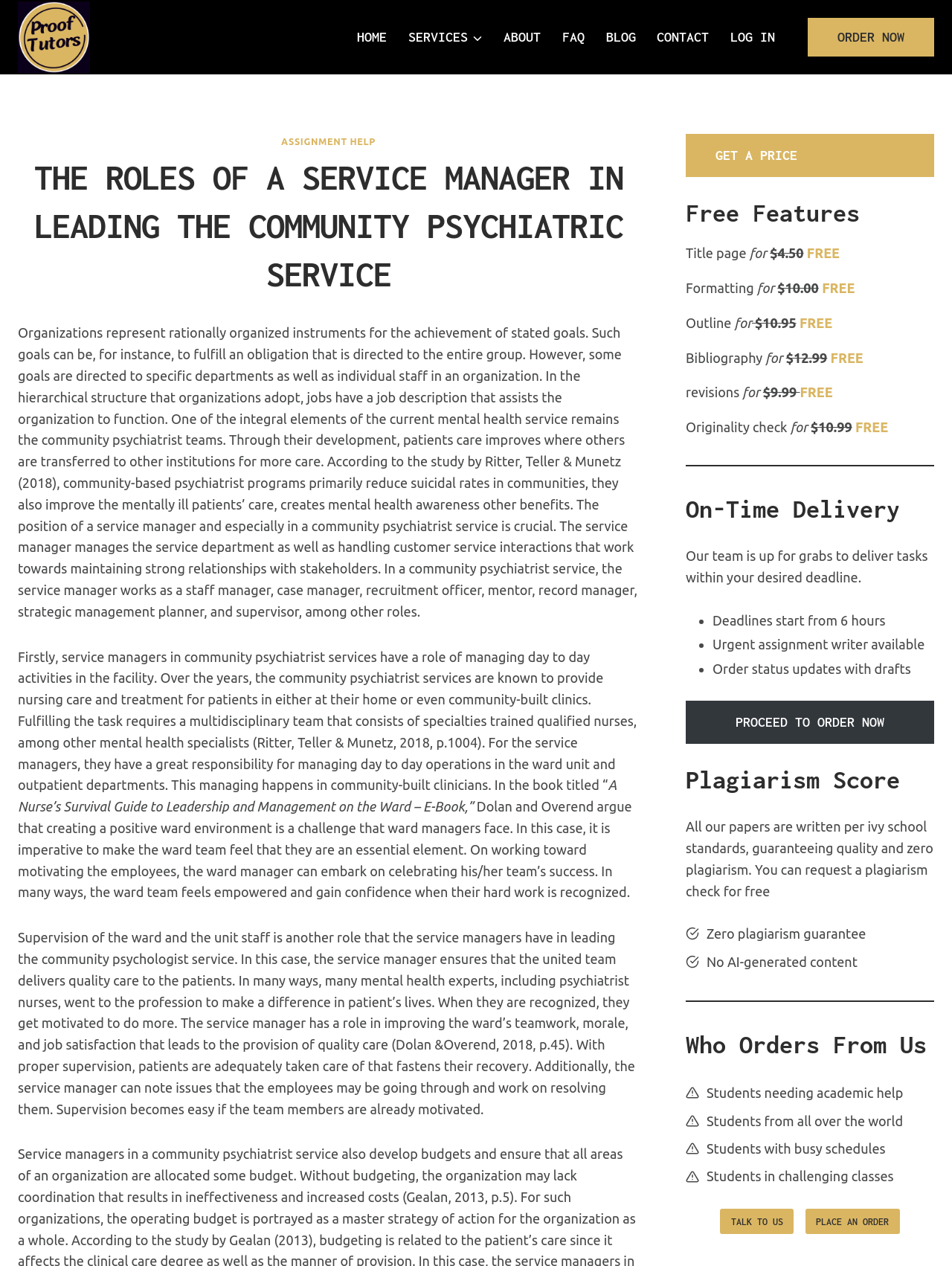Determine the coordinates of the bounding box that should be clicked to complete the instruction: "Navigate to the HOME page". The coordinates should be represented by four float numbers between 0 and 1: [left, top, right, bottom].

[0.364, 0.013, 0.418, 0.046]